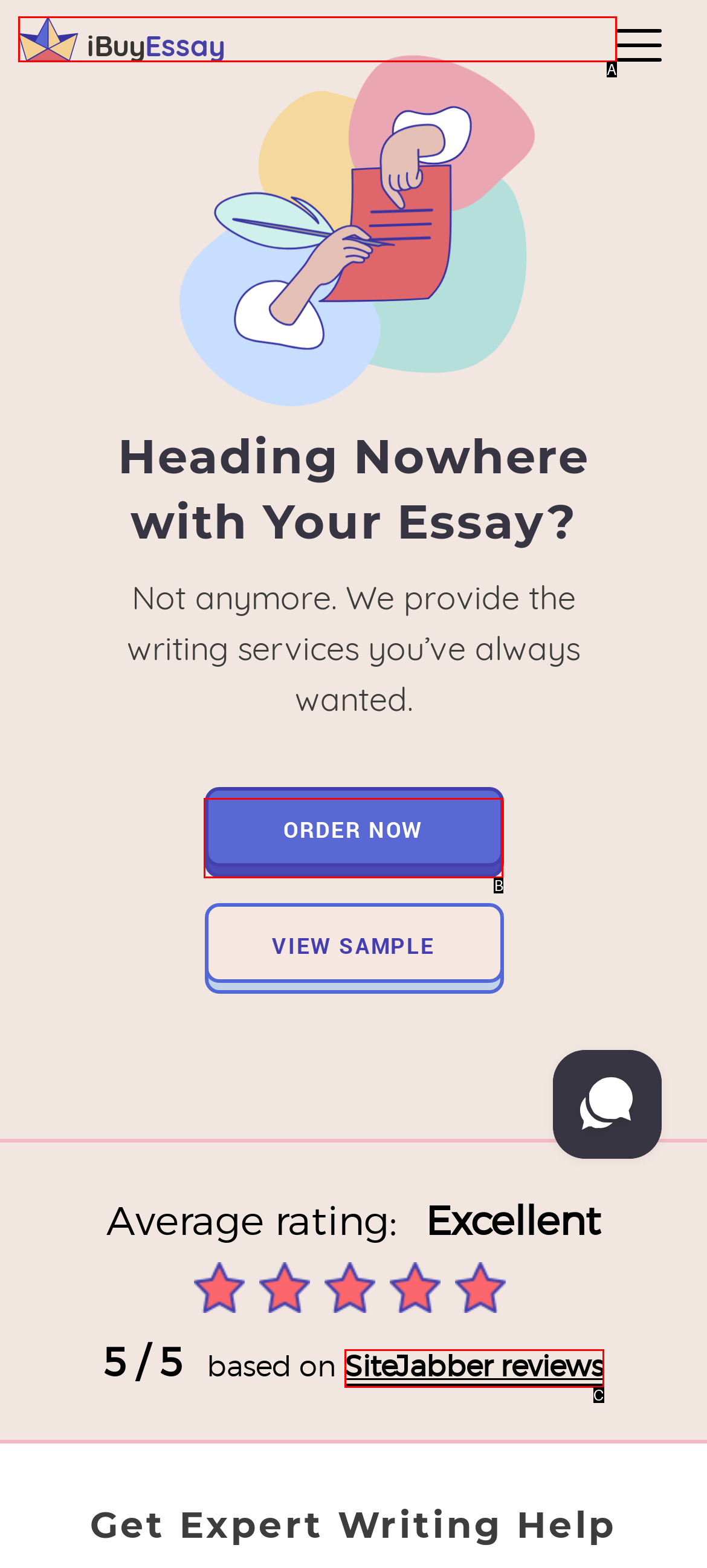With the provided description: iBuyEssay, select the most suitable HTML element. Respond with the letter of the selected option.

A